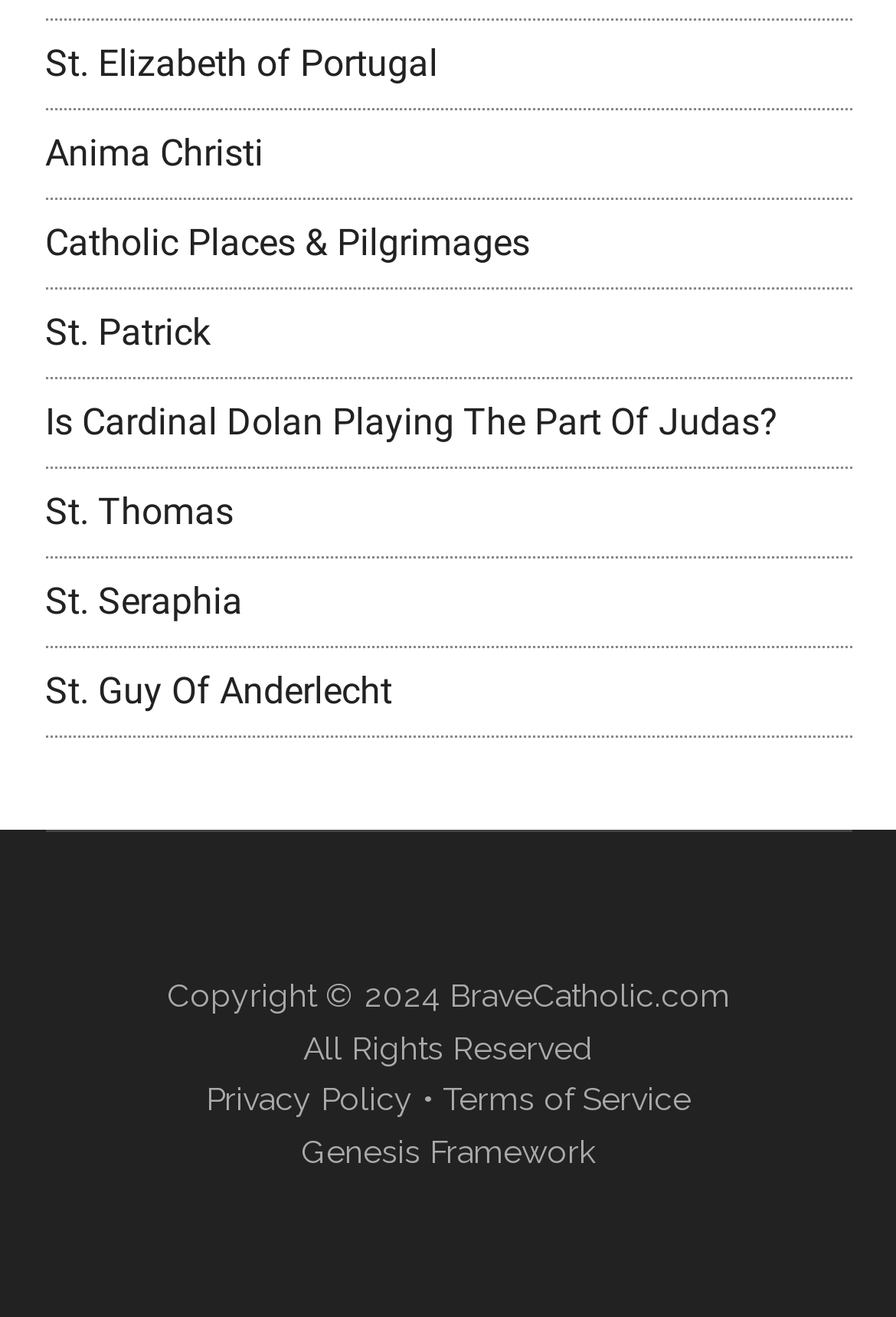How many links are on the webpage?
Answer the question with a single word or phrase by looking at the picture.

9